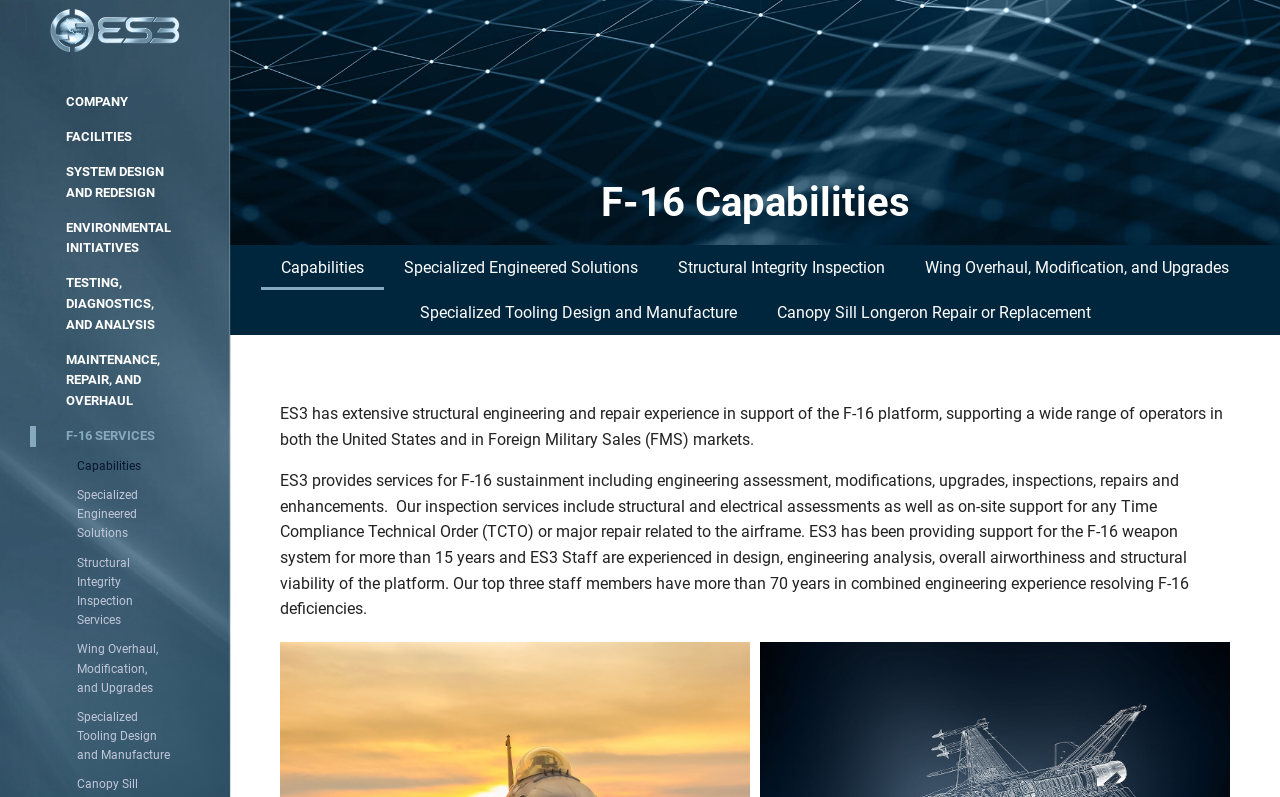Please reply to the following question with a single word or a short phrase:
What is the purpose of ES3's inspection services?

structural and electrical assessments